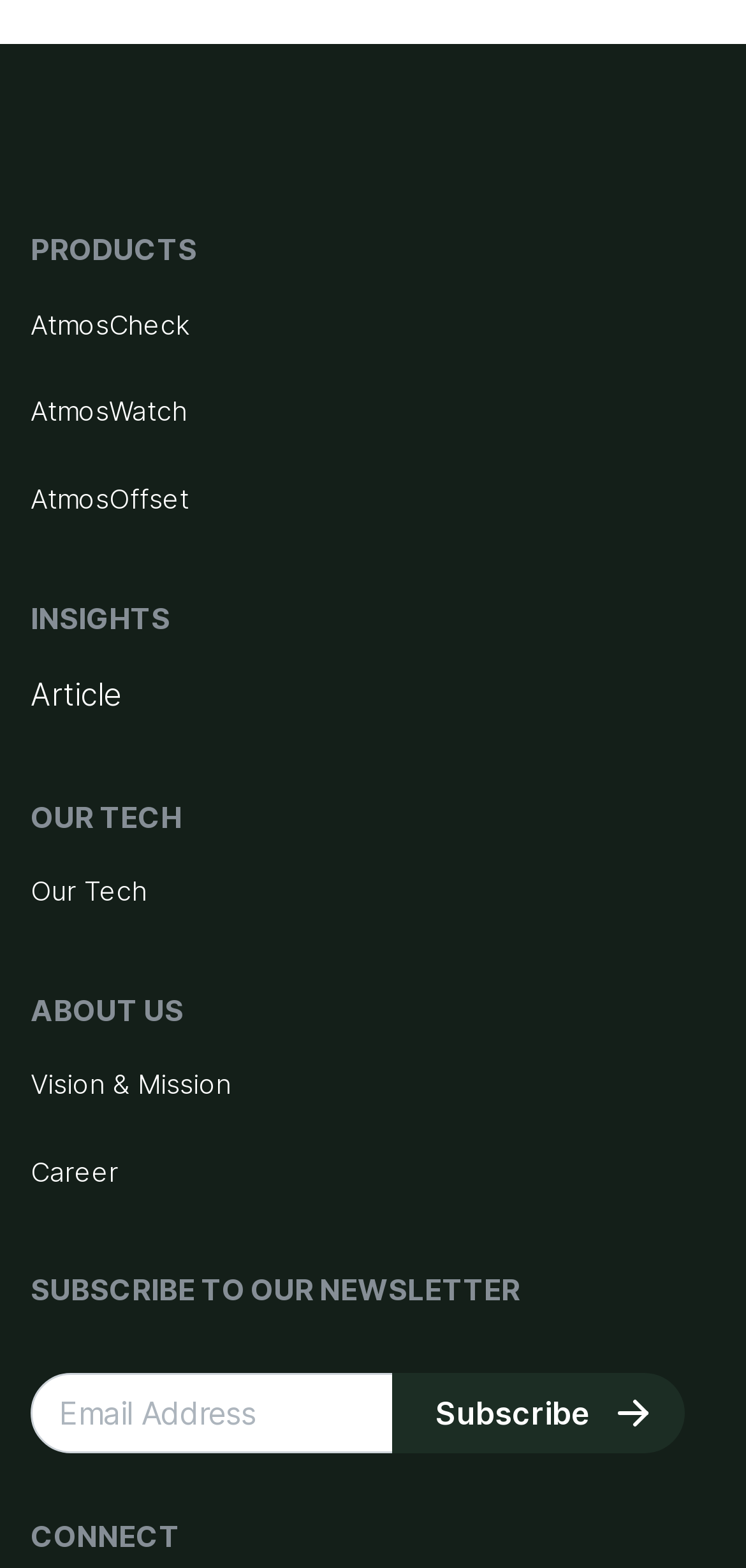How many links are there in the 'PRODUCTS' category?
Look at the image and answer the question with a single word or phrase.

3